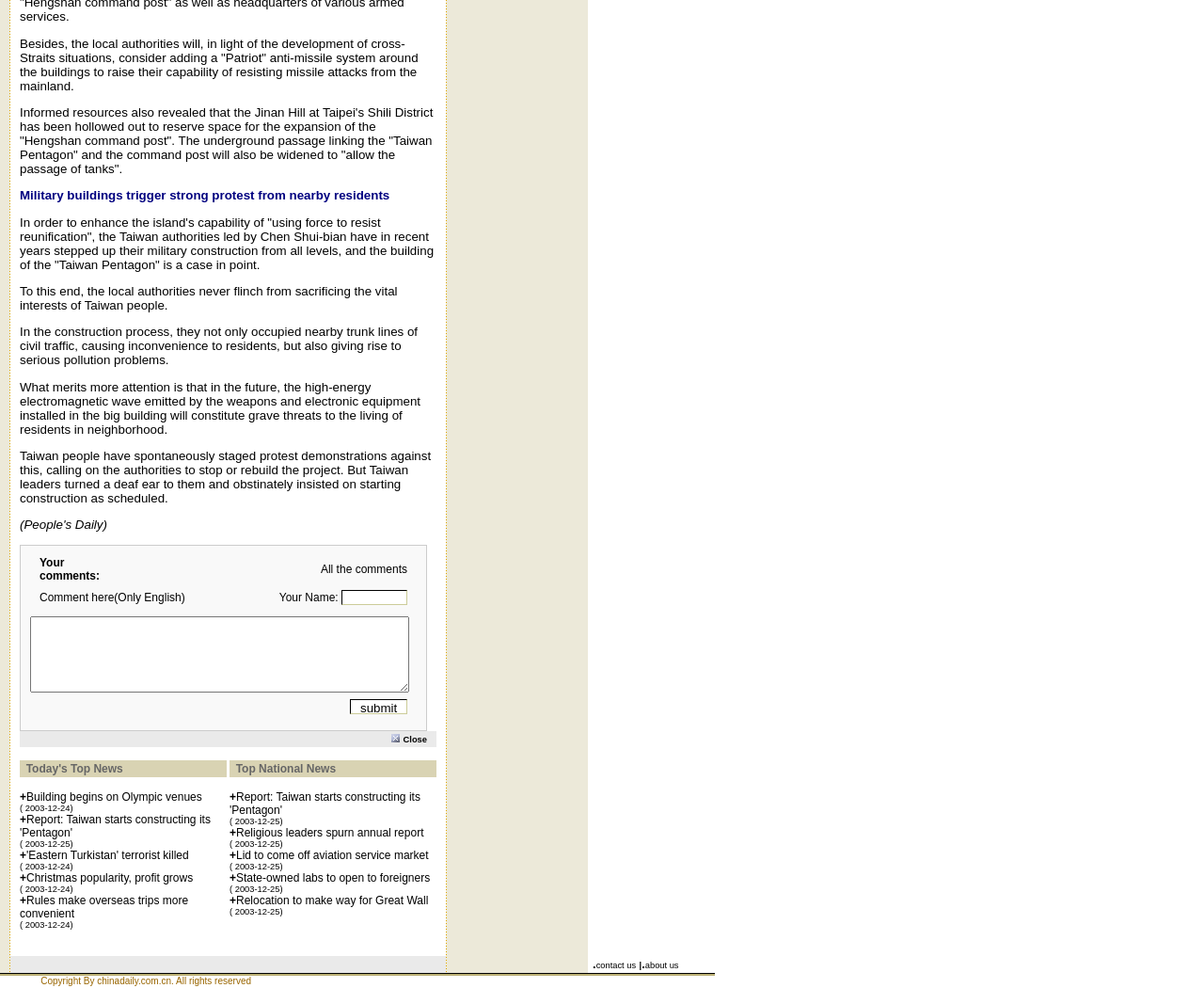Please find and report the bounding box coordinates of the element to click in order to perform the following action: "Click on 'All the comments'". The coordinates should be expressed as four float numbers between 0 and 1, in the format [left, top, right, bottom].

[0.266, 0.56, 0.338, 0.573]